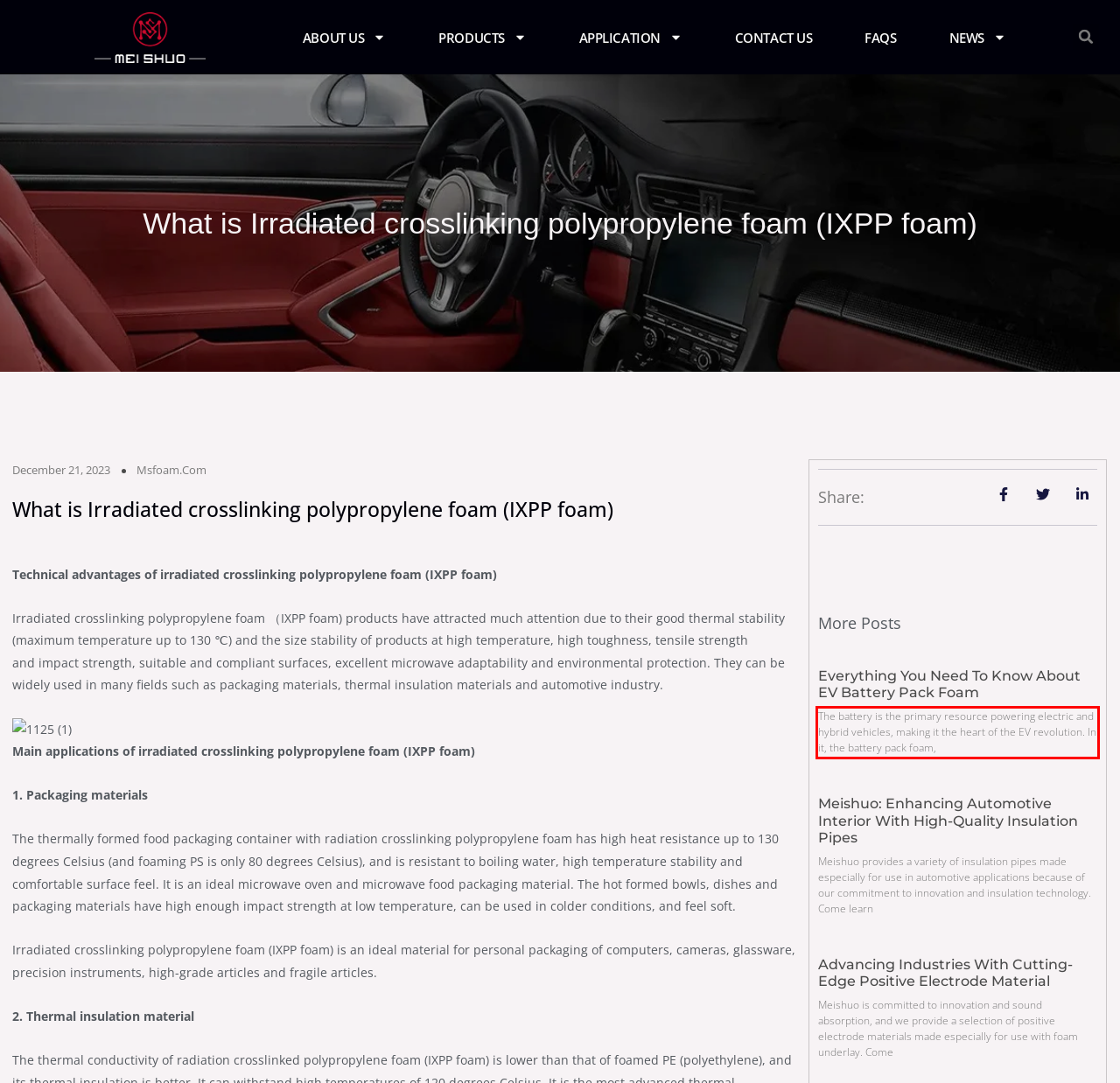Please identify and extract the text from the UI element that is surrounded by a red bounding box in the provided webpage screenshot.

The battery is the primary resource powering electric and hybrid vehicles, making it the heart of the EV revolution. In it, the battery pack foam,